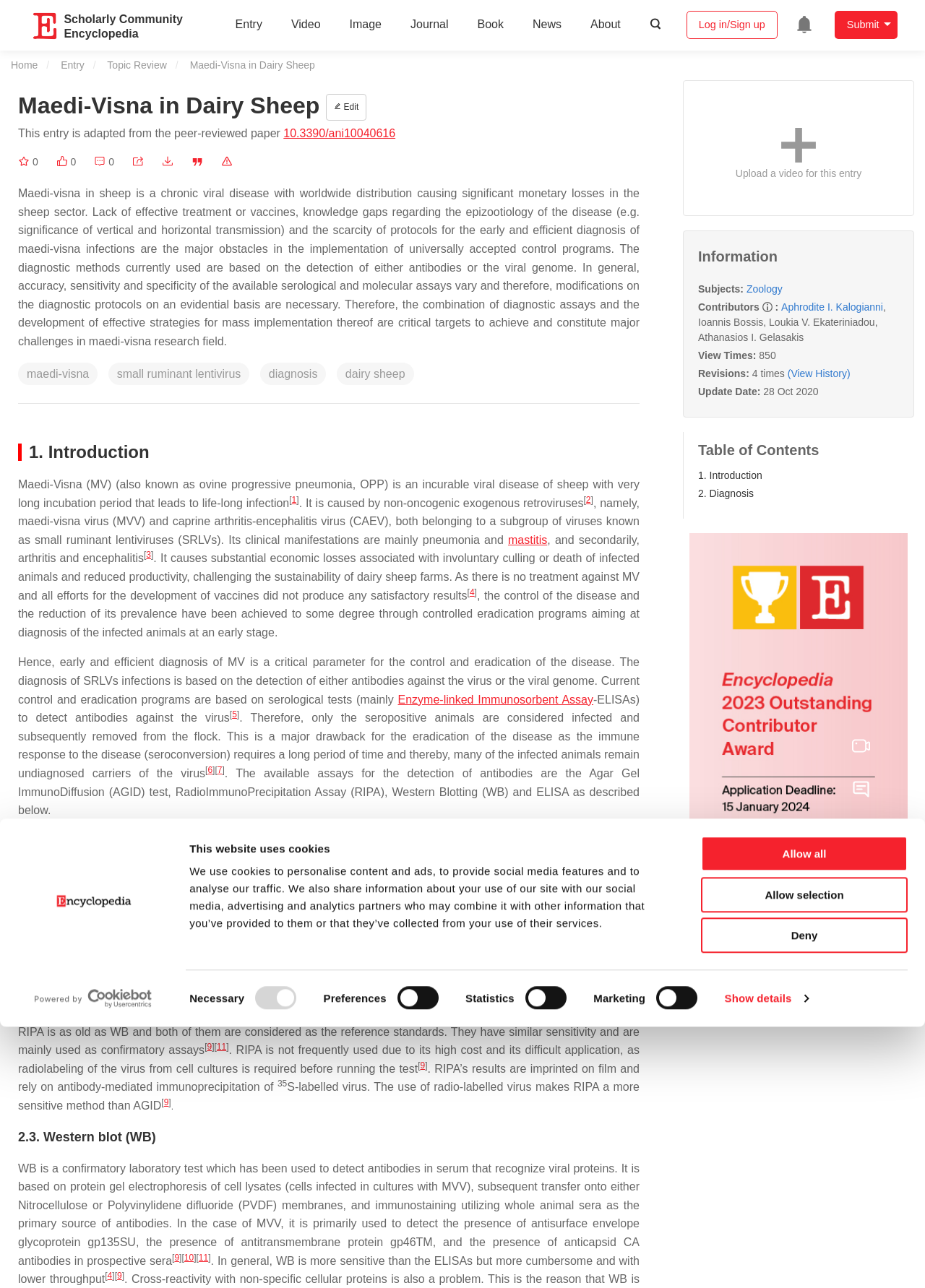What is the purpose of the checkboxes in the 'Consent Selection' section?
Please craft a detailed and exhaustive response to the question.

The checkboxes are located in the 'Consent Selection' section, and they are labeled as 'Necessary', 'Preferences', 'Statistics', and 'Marketing'. The purpose of these checkboxes is to allow users to select their cookie preferences.